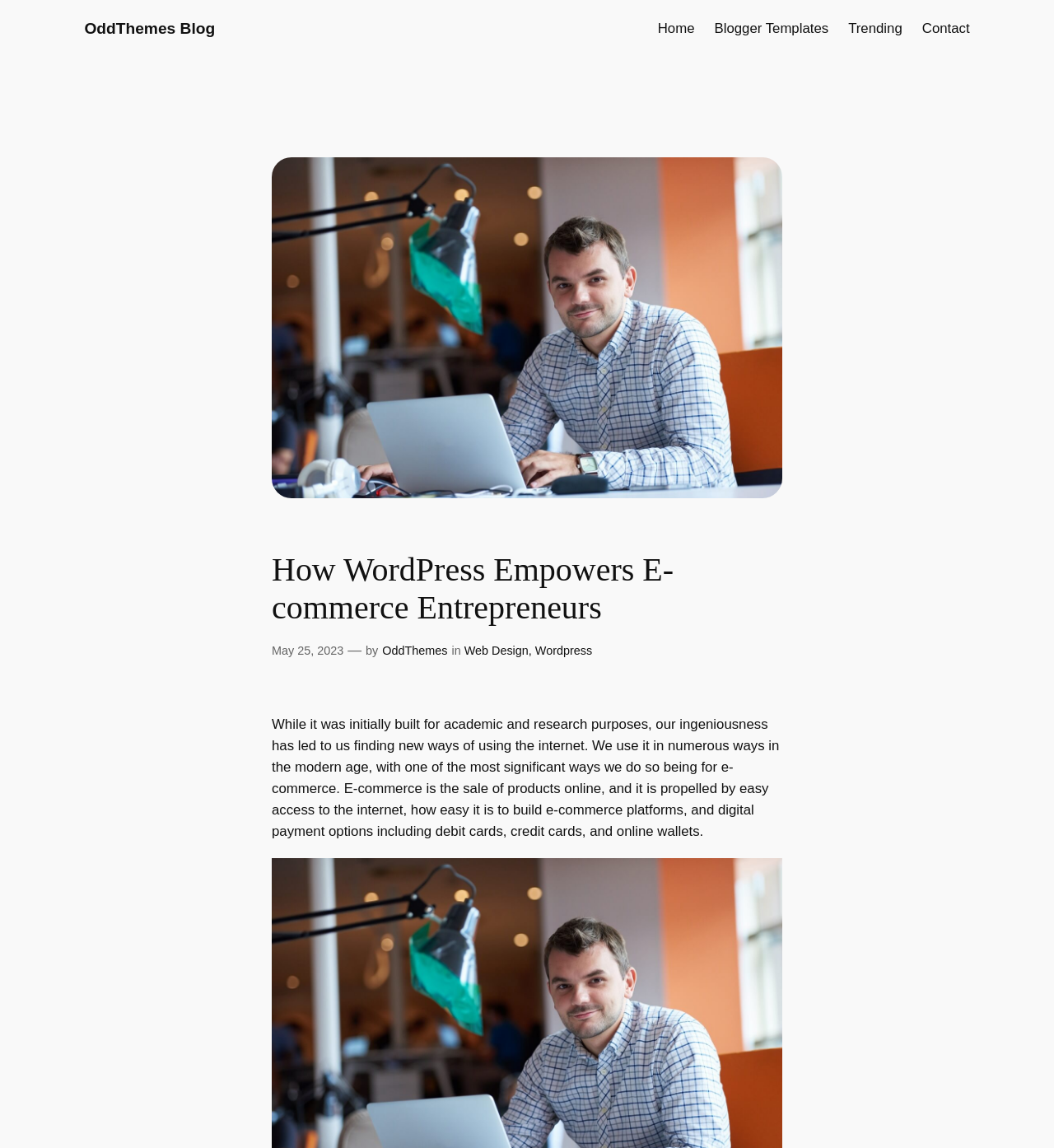Find and generate the main title of the webpage.

How WordPress Empowers E-commerce Entrepreneurs